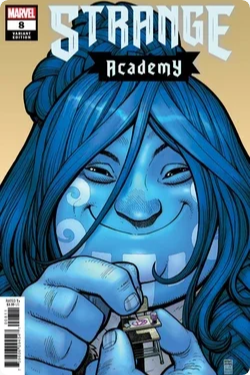Give an in-depth description of the image.

This image depicts the cover of "Strange Academy #8," a comic published by Marvel. The artwork features a large character with vibrant blue skin and flowing blue hair, smiling as they hold a small object in their hands, likely a magical or collectible item. The background is a soft beige, which contrasts with the vivid colors of the character and title. The title "STRANGE" is prominently displayed at the top, while "Academy" is featured below it, indicating the series' focus on a school for young magic users. This cover is part of the Art Adams Character Spotlight Variant released on February 3, 2021.